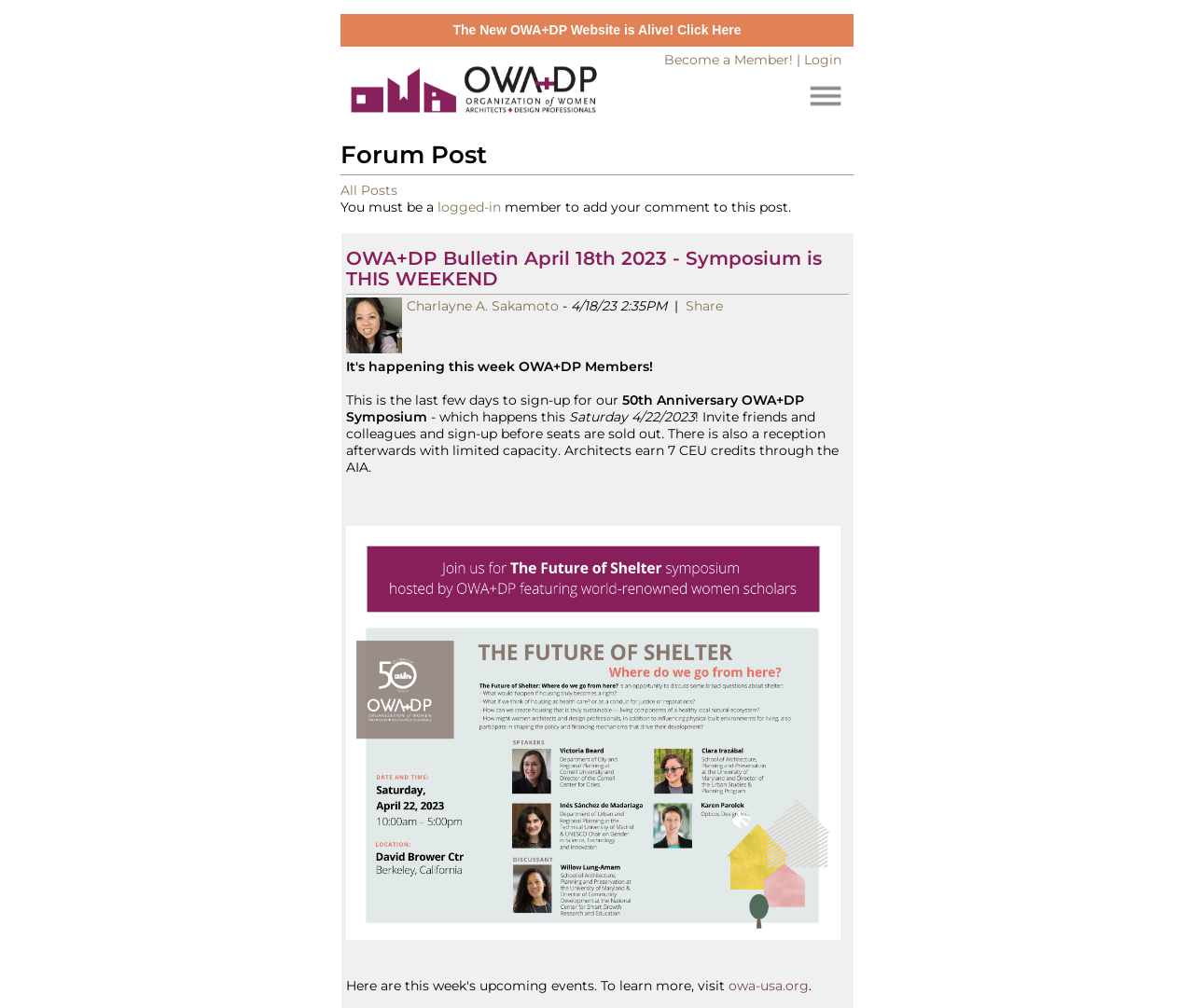Find the bounding box coordinates for the element that must be clicked to complete the instruction: "Click on NEWS". The coordinates should be four float numbers between 0 and 1, indicated as [left, top, right, bottom].

None